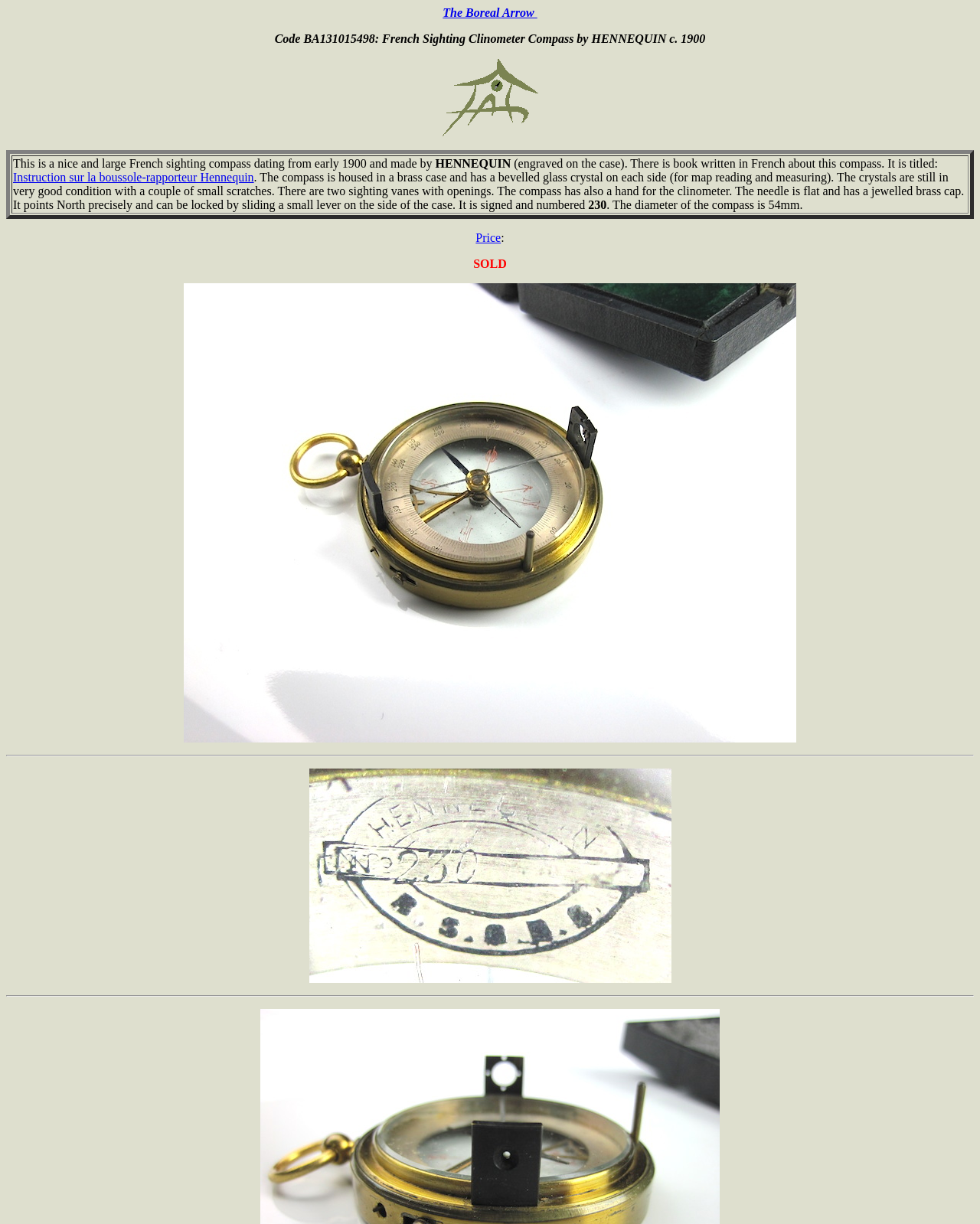Answer the question below in one word or phrase:
What is the diameter of the compass?

54mm